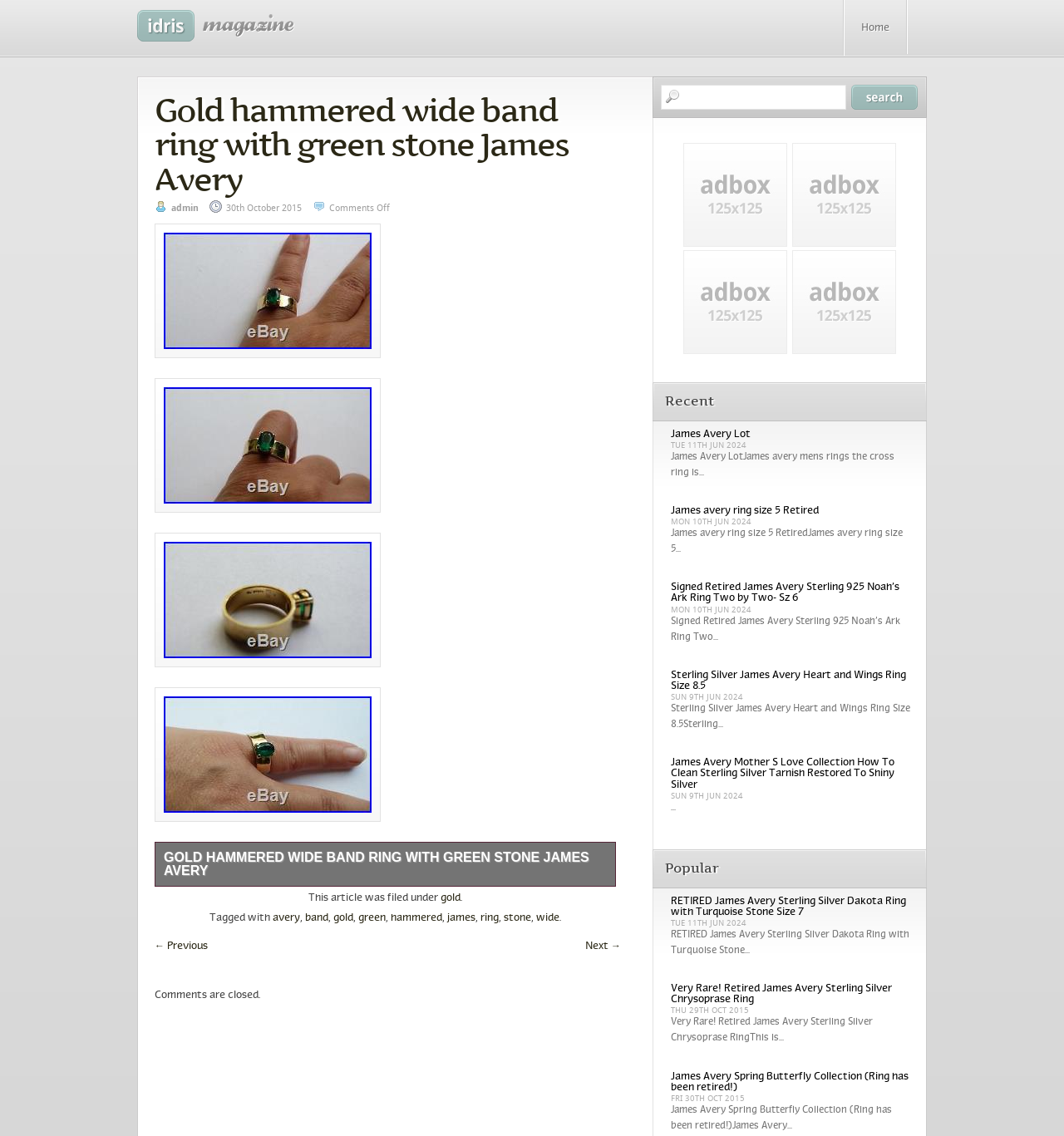Please identify the bounding box coordinates of the clickable region that I should interact with to perform the following instruction: "Click on the 'Home' link". The coordinates should be expressed as four float numbers between 0 and 1, i.e., [left, top, right, bottom].

[0.794, 0.0, 0.852, 0.048]